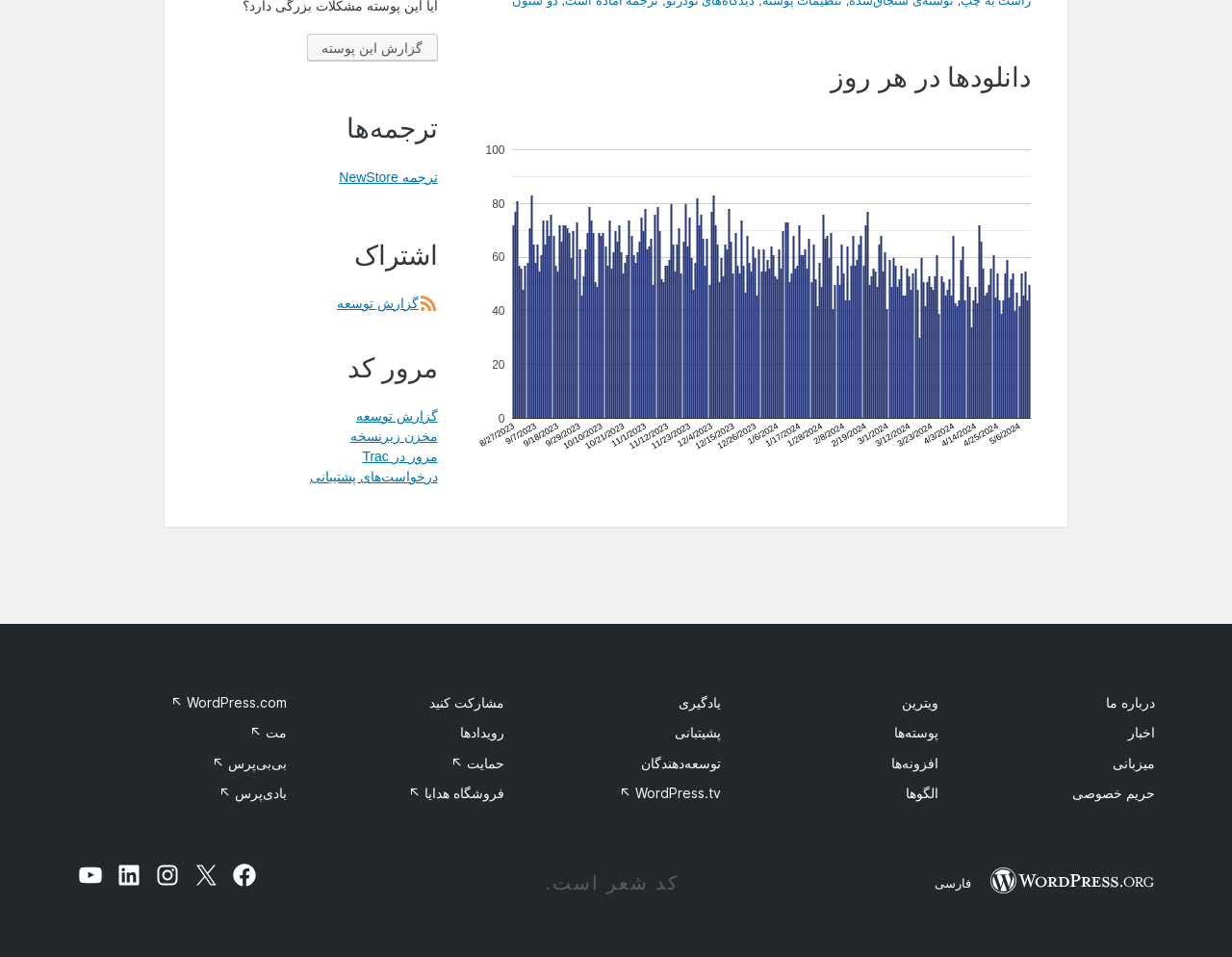Find the bounding box coordinates for the area that should be clicked to accomplish the instruction: "Check development report".

[0.273, 0.309, 0.355, 0.325]